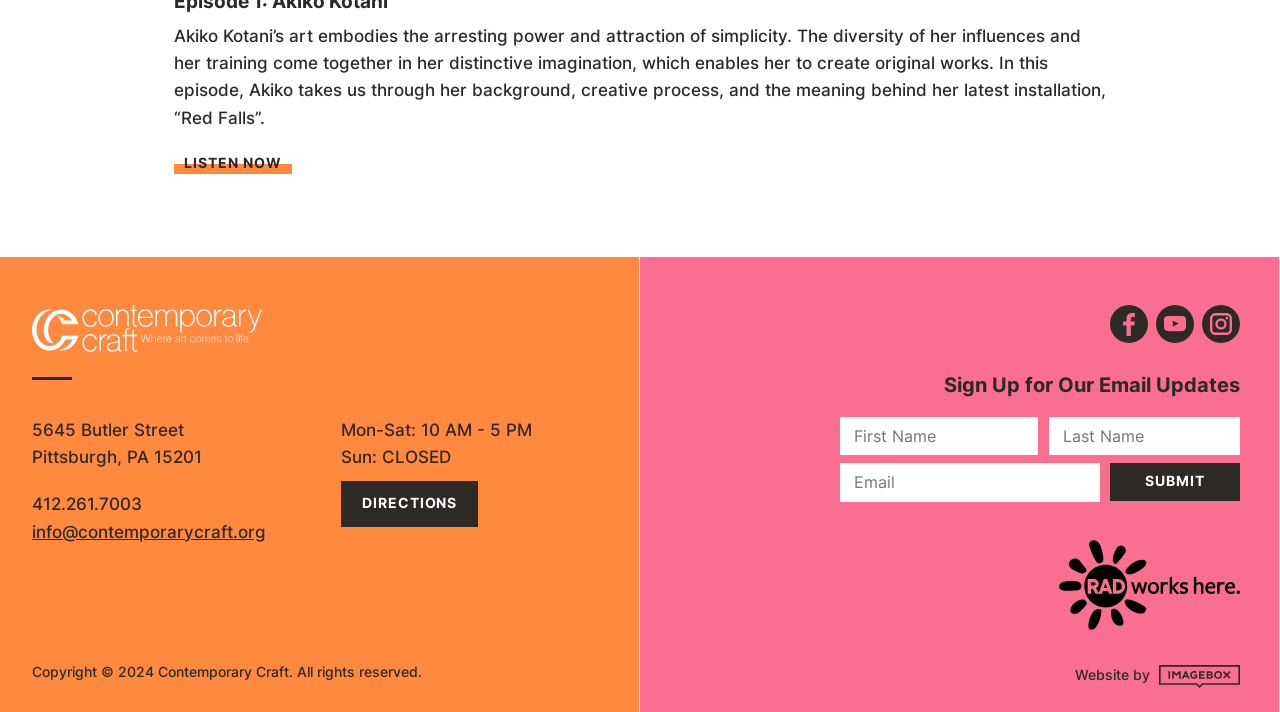Determine the bounding box coordinates of the area to click in order to meet this instruction: "Call the phone number".

[0.025, 0.694, 0.111, 0.724]